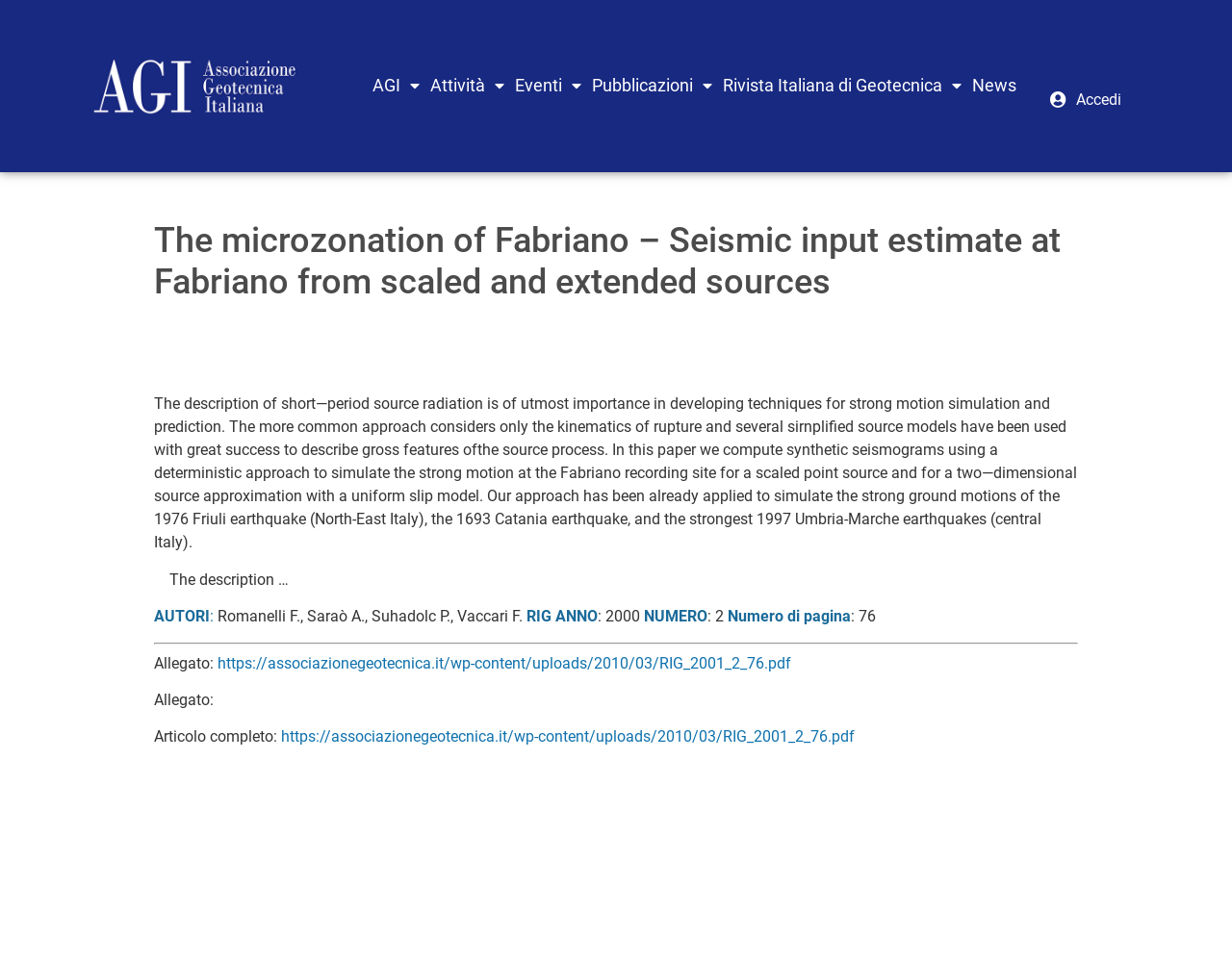Look at the image and give a detailed response to the following question: What is the topic of the article?

Based on the content of the webpage, the topic of the article is about seismic input estimate at Fabriano from scaled and extended sources, which is related to strong motion simulation and prediction.